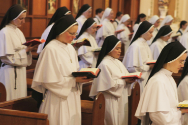What is the atmosphere of the chapel?
Give a detailed and exhaustive answer to the question.

The caption describes the 'warm, wooden interior of the chapel' as enhancing the 'atmosphere of devotion and community among the sisters', implying that the chapel has a sense of reverence and togetherness.